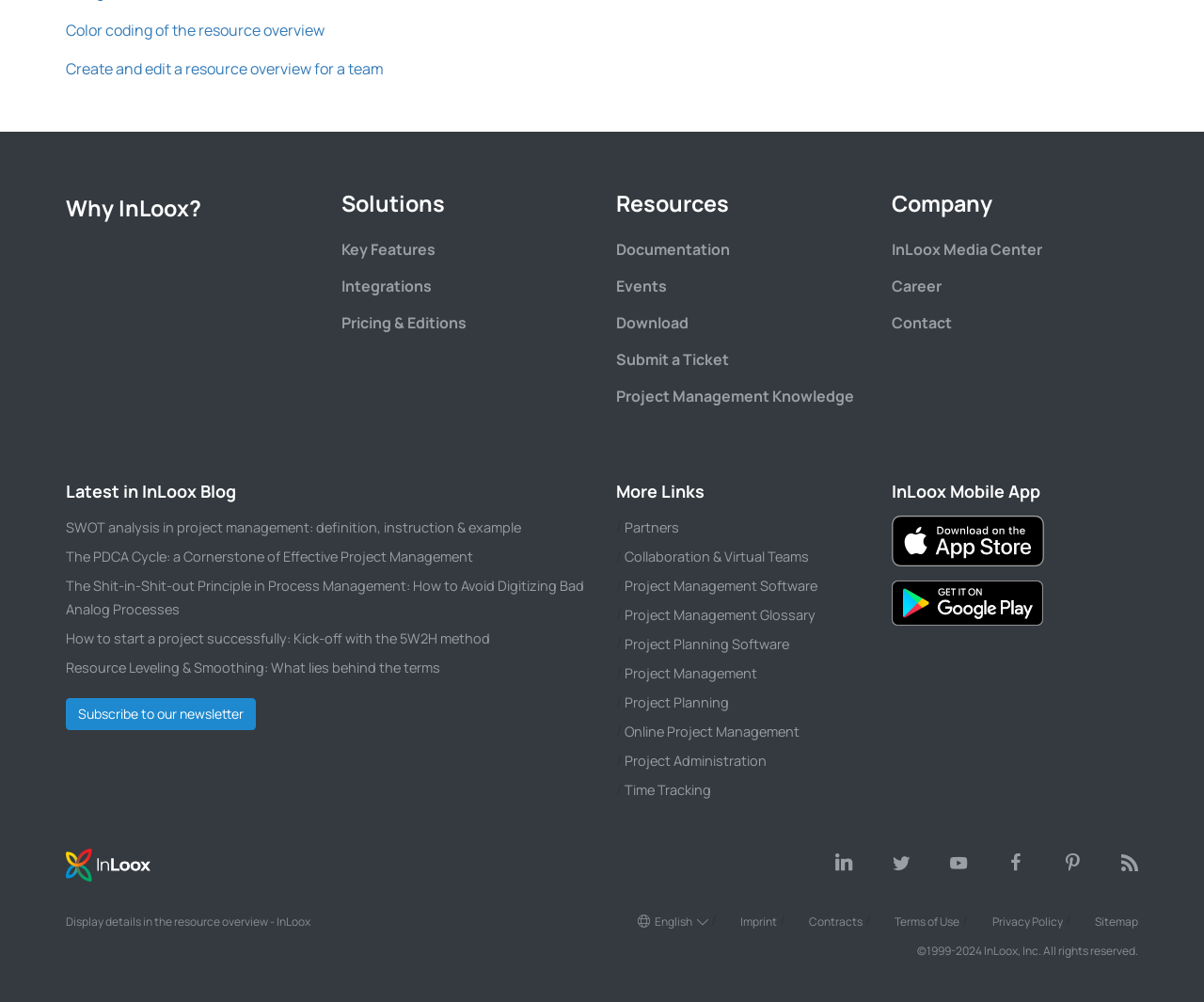Find the bounding box of the element with the following description: "Project Management". The coordinates must be four float numbers between 0 and 1, formatted as [left, top, right, bottom].

[0.519, 0.663, 0.629, 0.681]